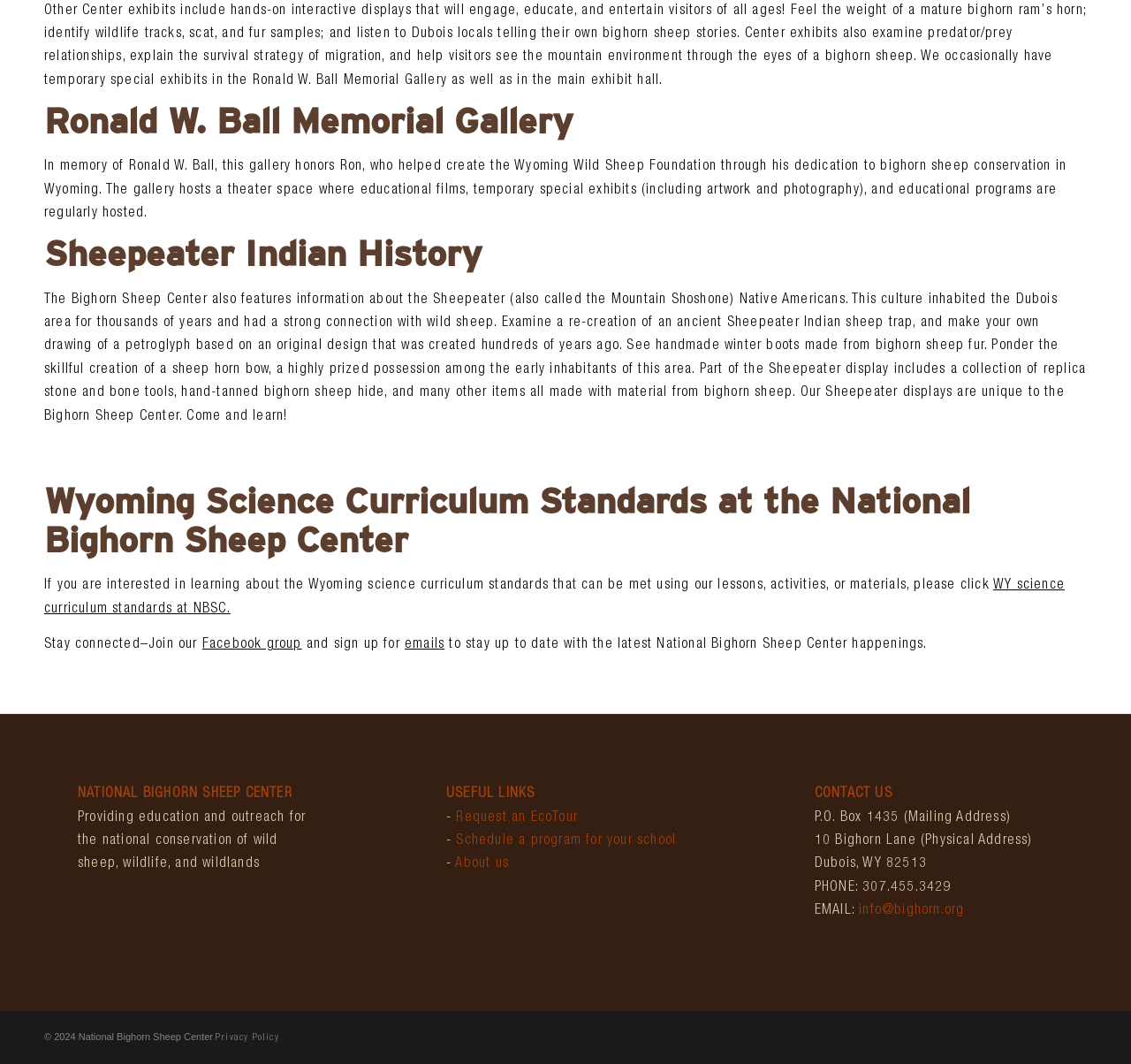What is the purpose of the National Bighorn Sheep Center?
Look at the image and respond with a one-word or short phrase answer.

Providing education and outreach